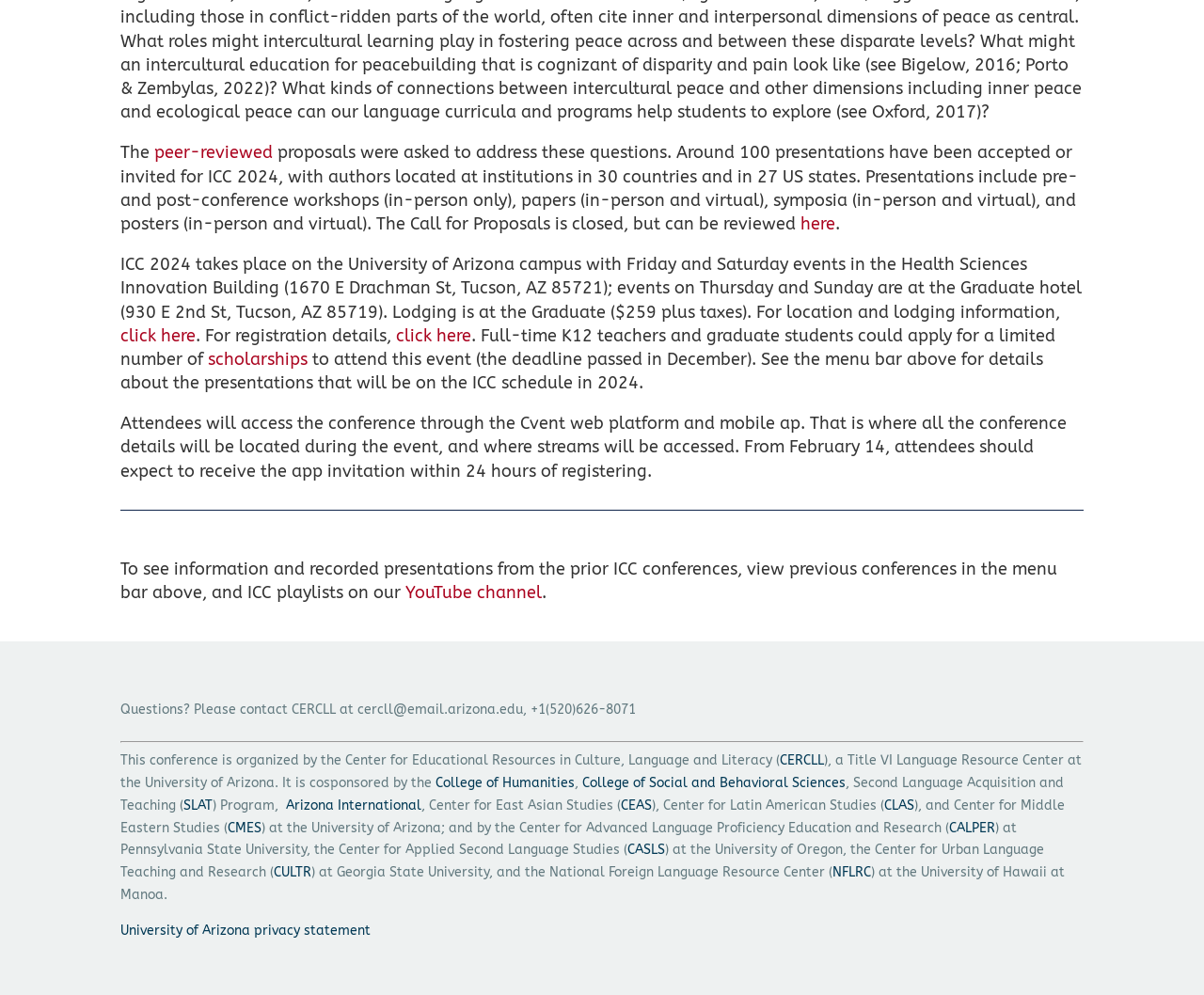Highlight the bounding box coordinates of the element you need to click to perform the following instruction: "visit the YouTube channel."

[0.337, 0.585, 0.45, 0.606]